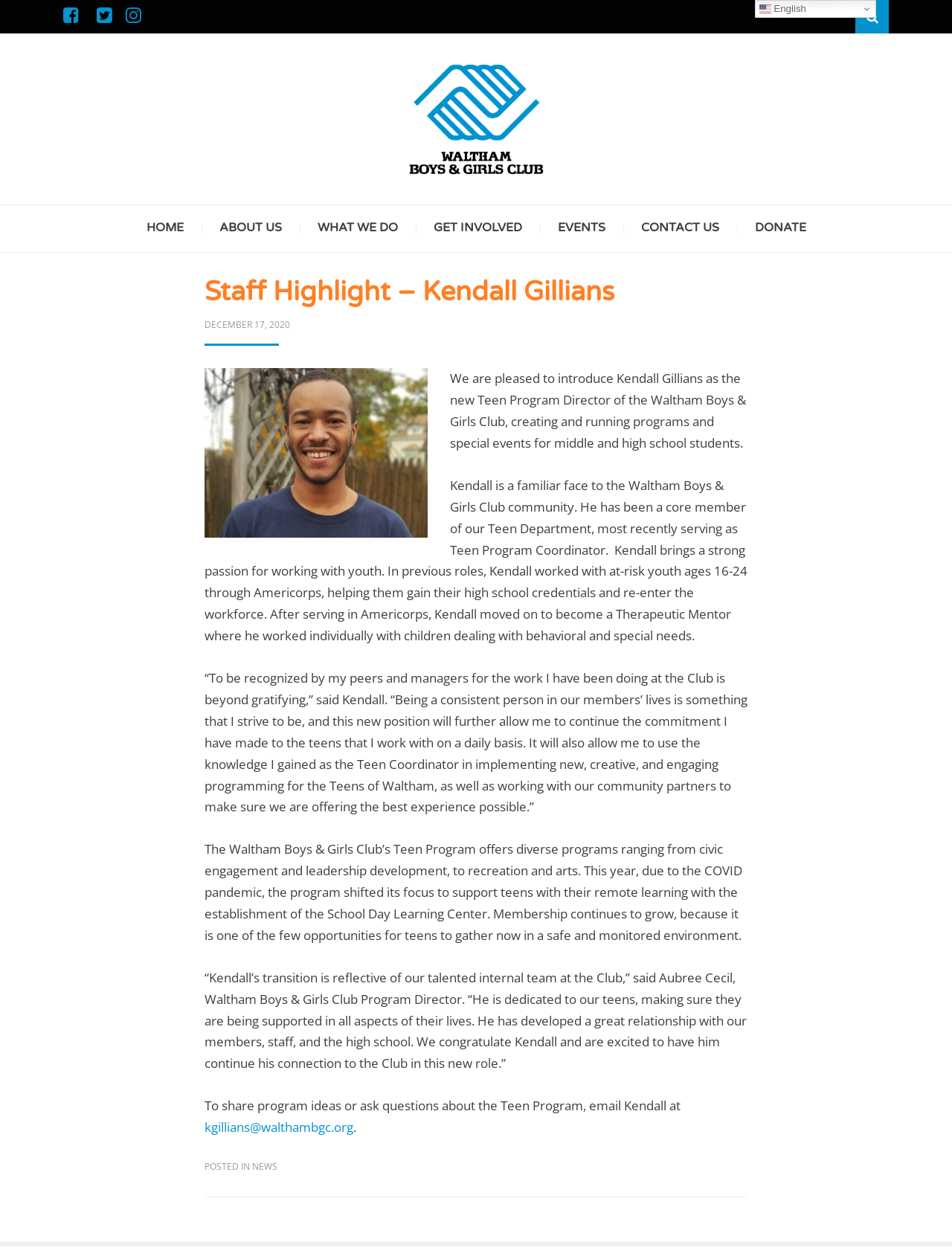Provide the bounding box coordinates of the section that needs to be clicked to accomplish the following instruction: "Search."

[0.898, 0.0, 0.934, 0.027]